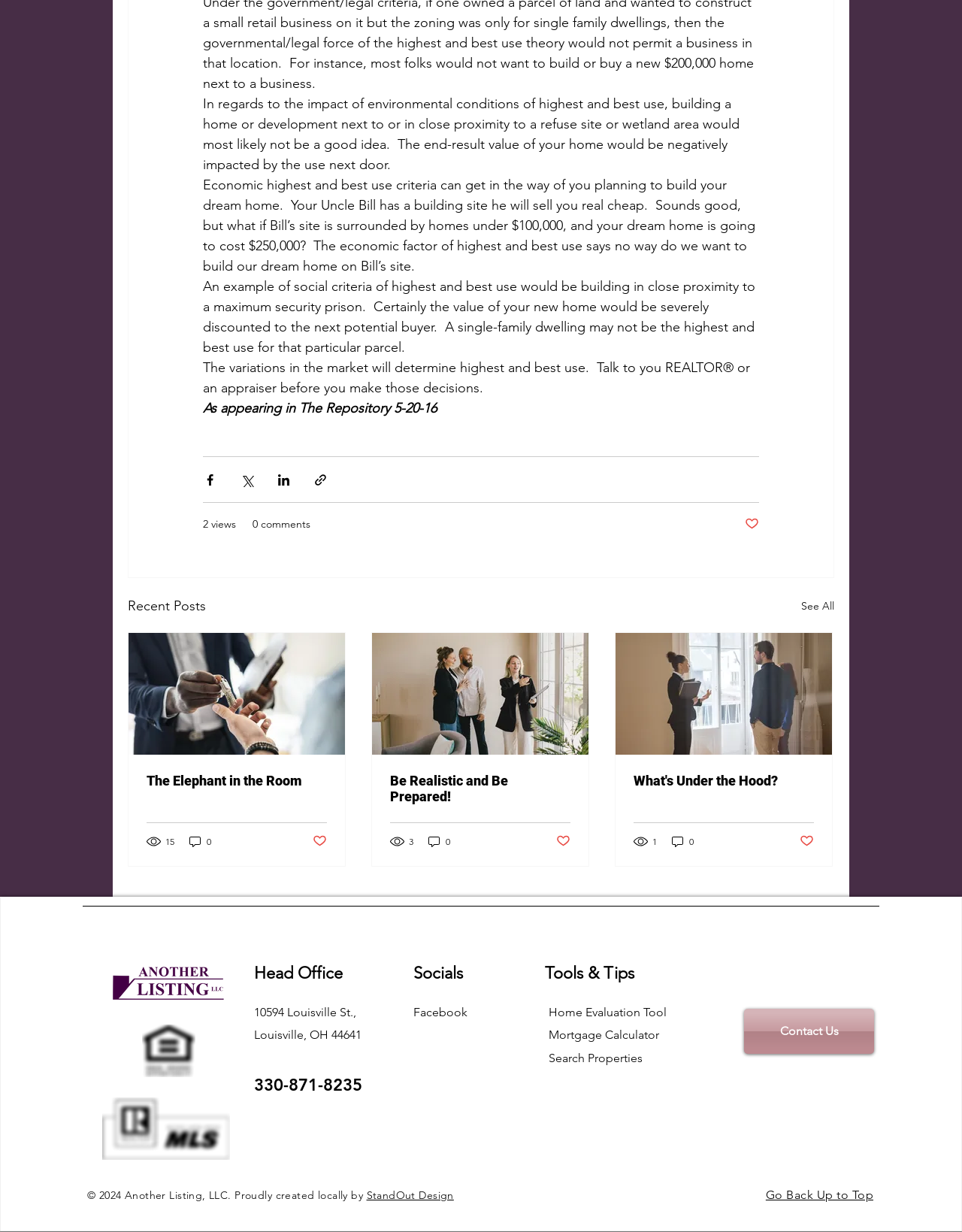Locate the UI element described by What's Under the Hood? in the provided webpage screenshot. Return the bounding box coordinates in the format (top-left x, top-left y, bottom-right x, bottom-right y), ensuring all values are between 0 and 1.

[0.659, 0.627, 0.846, 0.64]